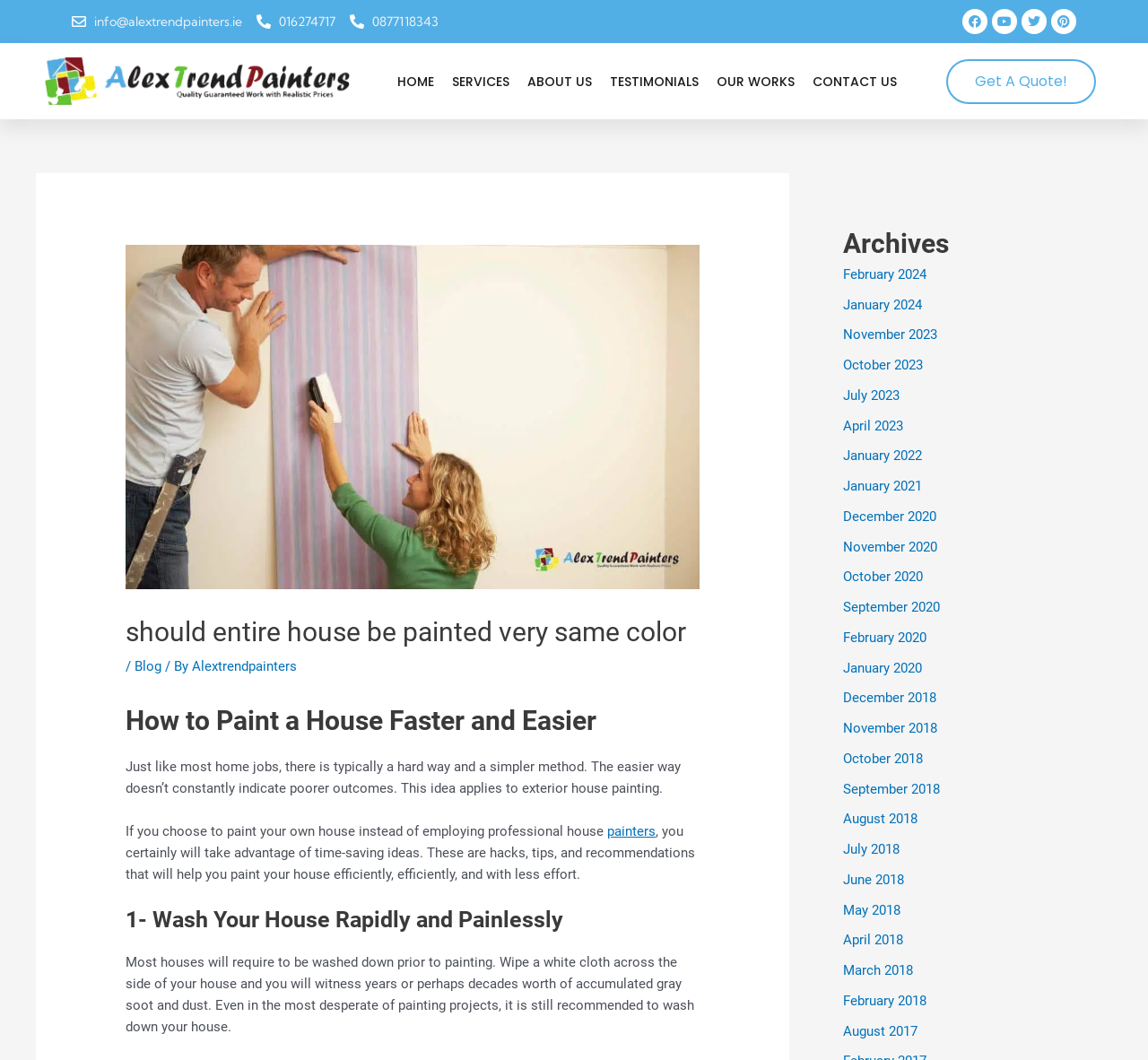Please identify the coordinates of the bounding box that should be clicked to fulfill this instruction: "Visit the blog".

[0.117, 0.621, 0.141, 0.637]